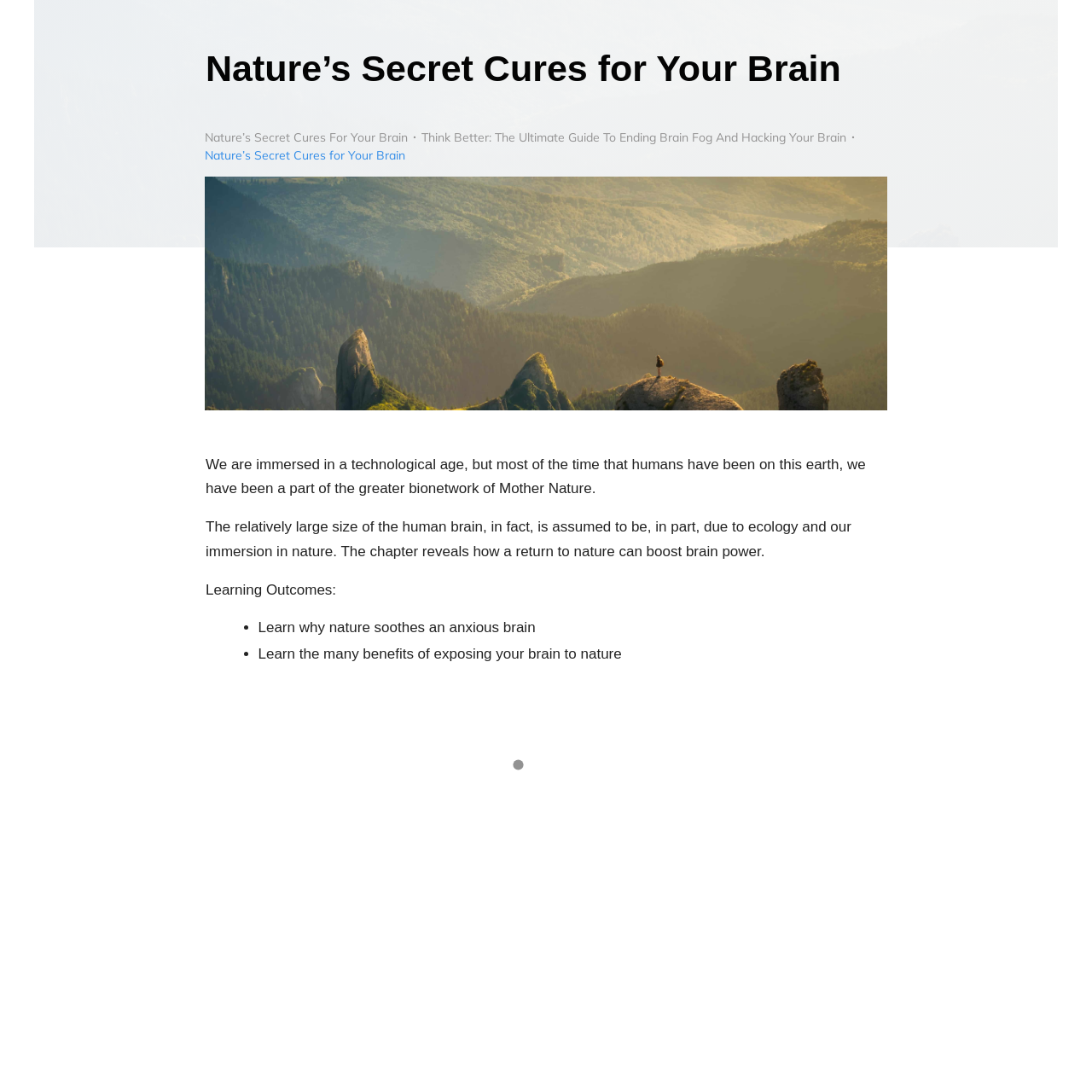Respond to the following question using a concise word or phrase: 
What is the theme of the chapter mentioned?

Return to nature